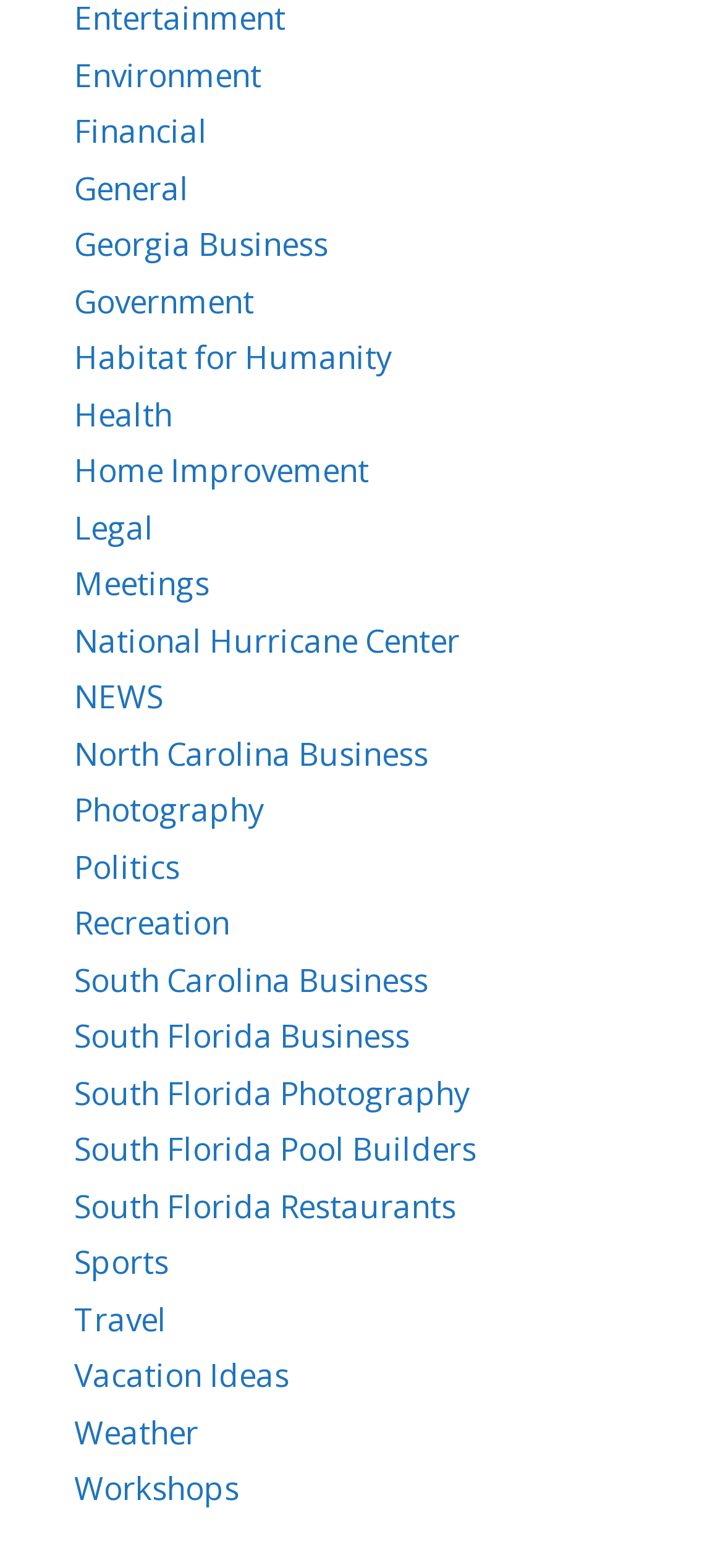Find the bounding box coordinates for the area that should be clicked to accomplish the instruction: "Visit General page".

[0.103, 0.106, 0.262, 0.134]